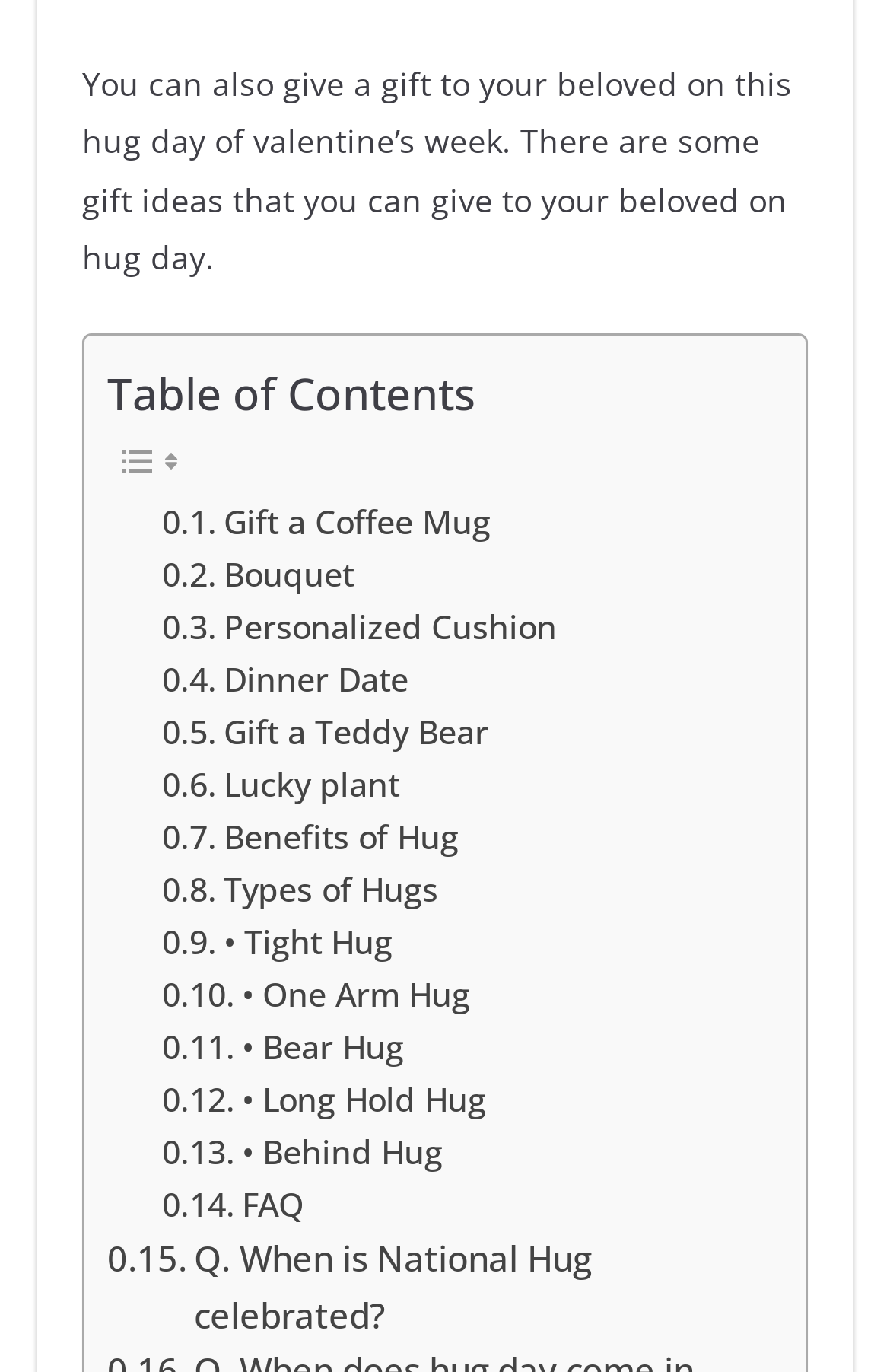What is the last link mentioned on the webpage?
Using the image as a reference, give an elaborate response to the question.

The webpage lists several links, and the last one mentioned is 'FAQ' which is a link on the webpage.